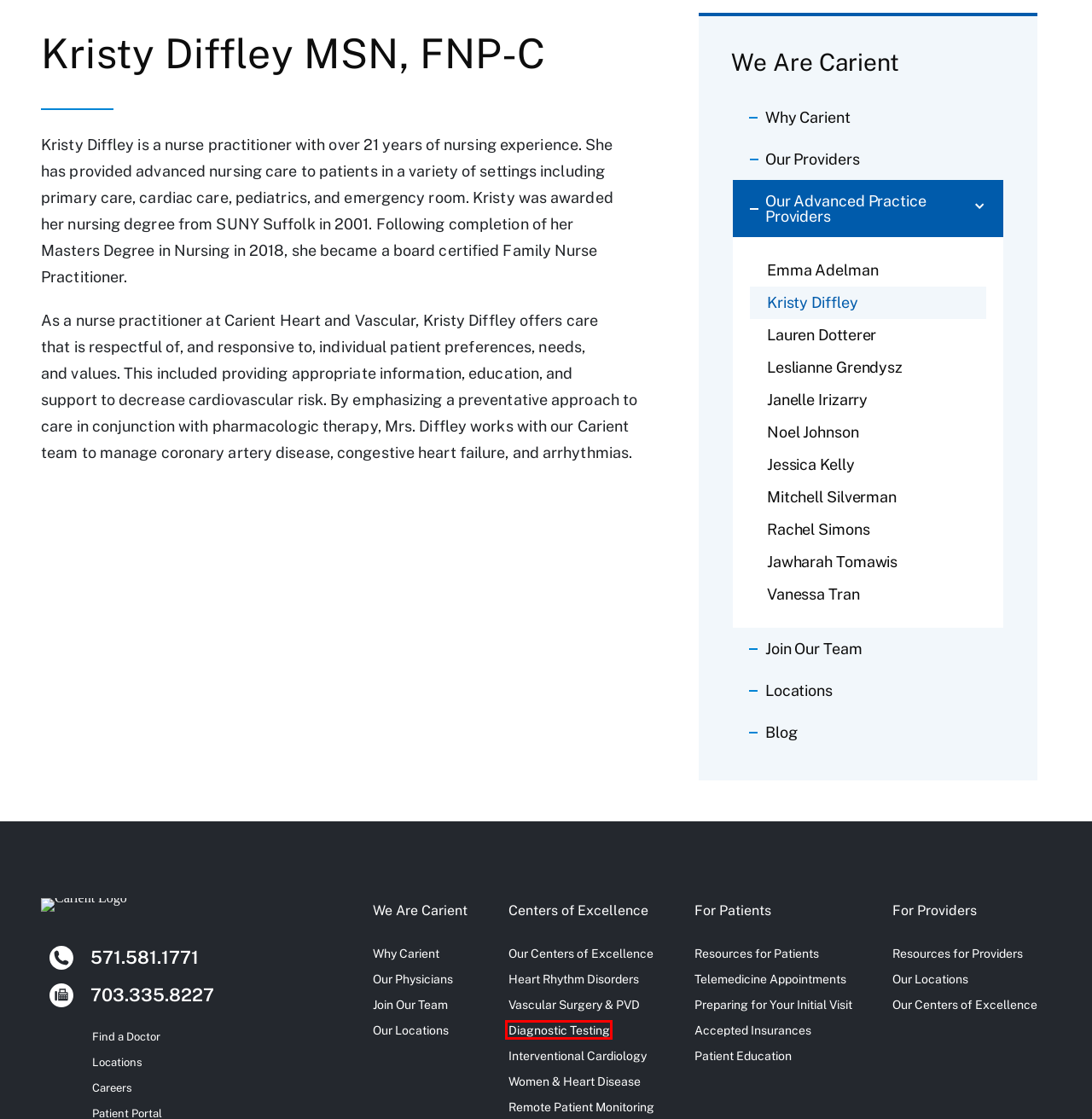Given a webpage screenshot featuring a red rectangle around a UI element, please determine the best description for the new webpage that appears after the element within the bounding box is clicked. The options are:
A. Women's Health & Female Cardiology in Northern Virginia | Carient
B. Preparing for Your Initial Visit | Carient Heart & Vascular
C. Resources for Patients | Carient Heart & Vascular
D. Noel Johnson | Carient
E. AFib & Arrhythmia Treatment Doctors in Northern Virginia | Carient
F. Patient Education | Carient Heart & Vascular
G. Vanessa Tran | Carient
H. Heart CT Scan & Heart MRI in Northern Virginia | Carient

H